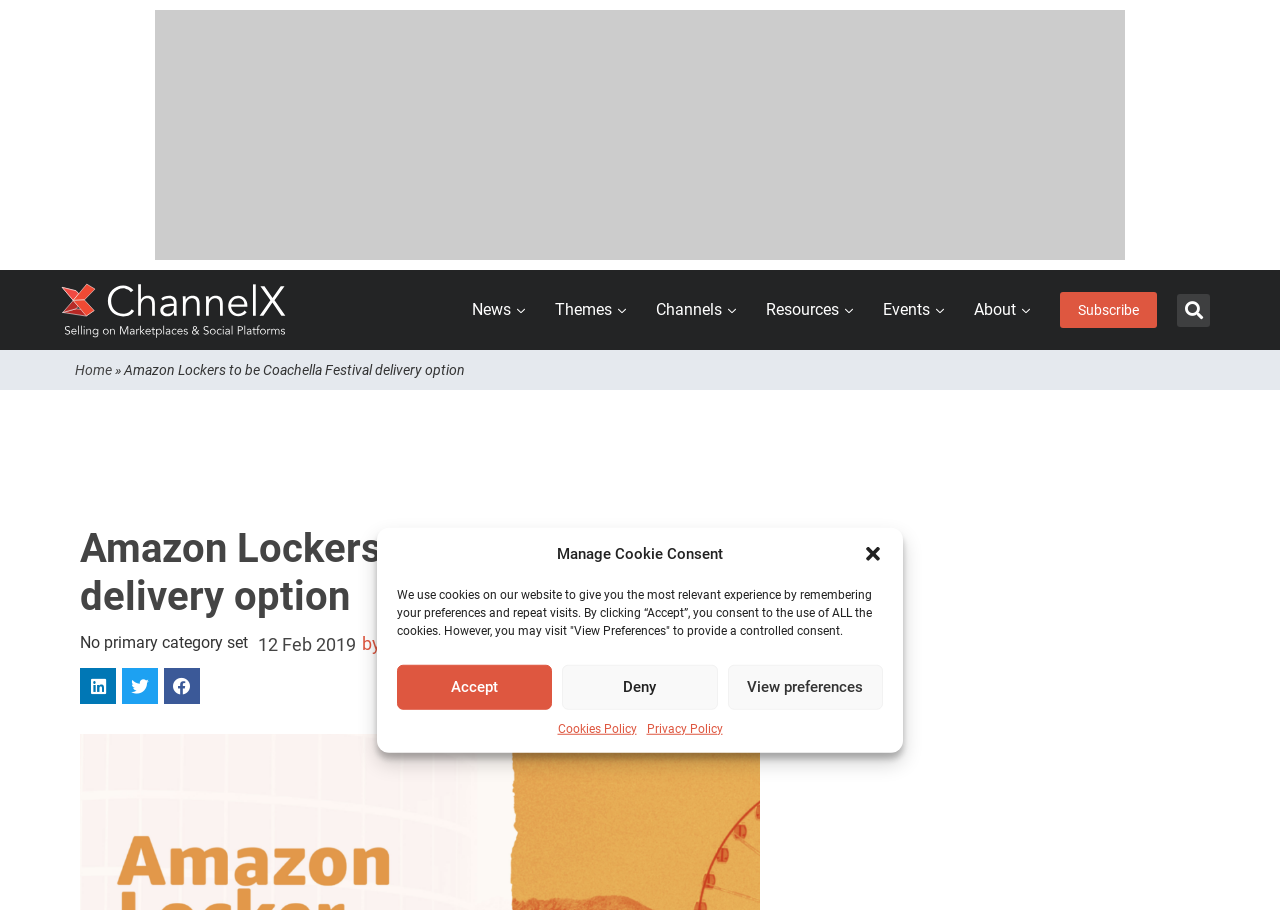What is the author of the article?
Based on the screenshot, provide your answer in one word or phrase.

Sasha Fedorenko